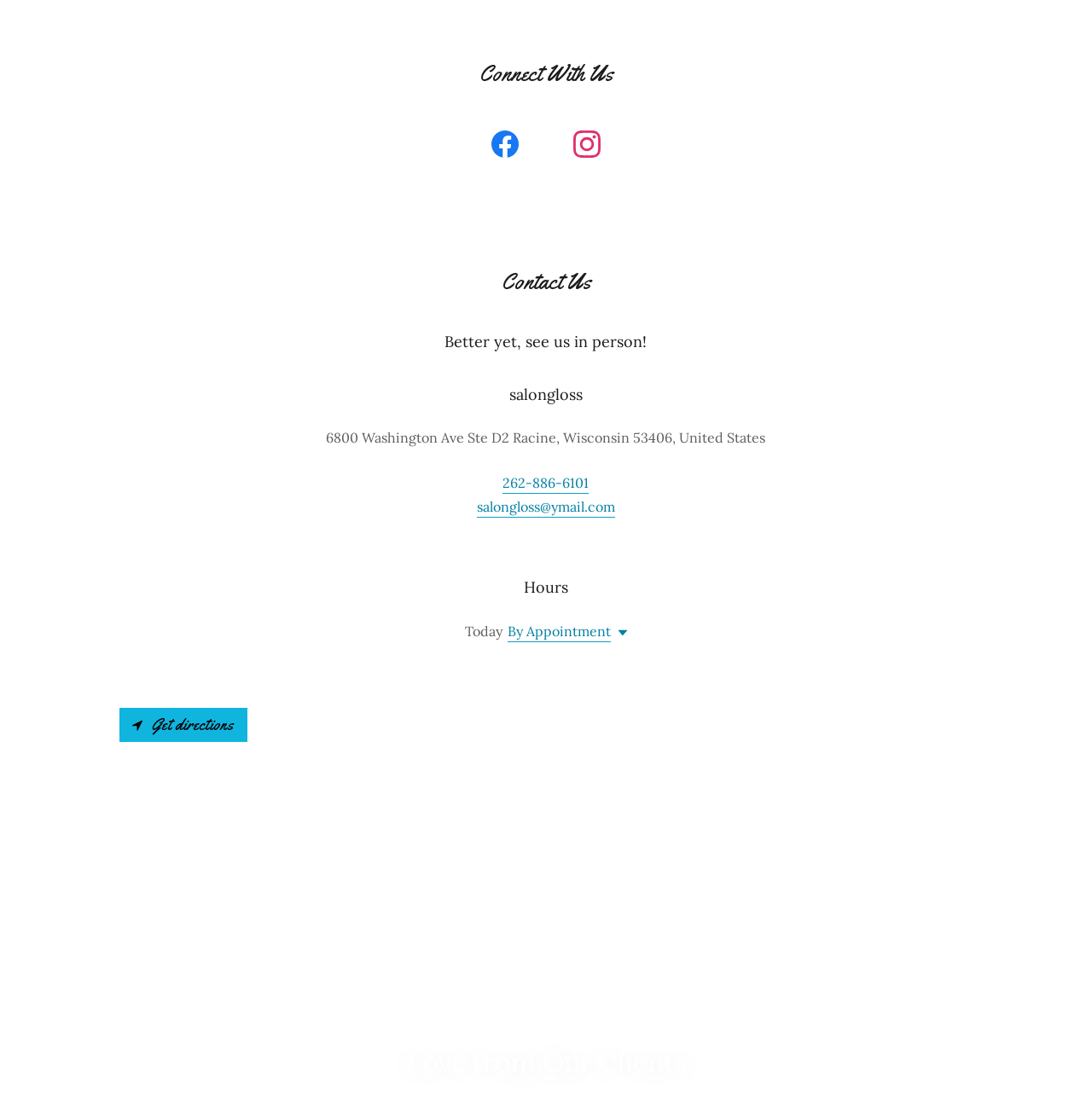Please find the bounding box coordinates (top-left x, top-left y, bottom-right x, bottom-right y) in the screenshot for the UI element described as follows: 262-886-6101

[0.461, 0.43, 0.539, 0.448]